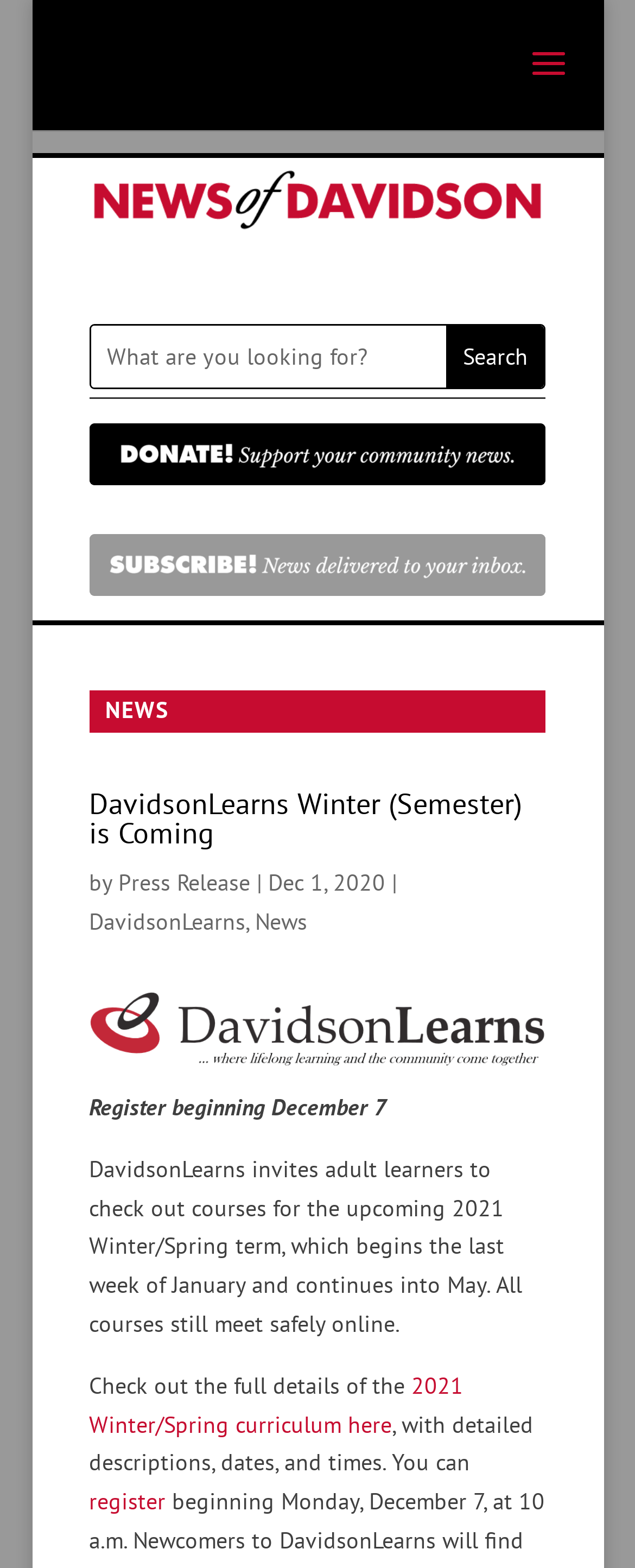Please identify the bounding box coordinates of the element on the webpage that should be clicked to follow this instruction: "Subscribe to news". The bounding box coordinates should be given as four float numbers between 0 and 1, formatted as [left, top, right, bottom].

[0.14, 0.371, 0.86, 0.39]